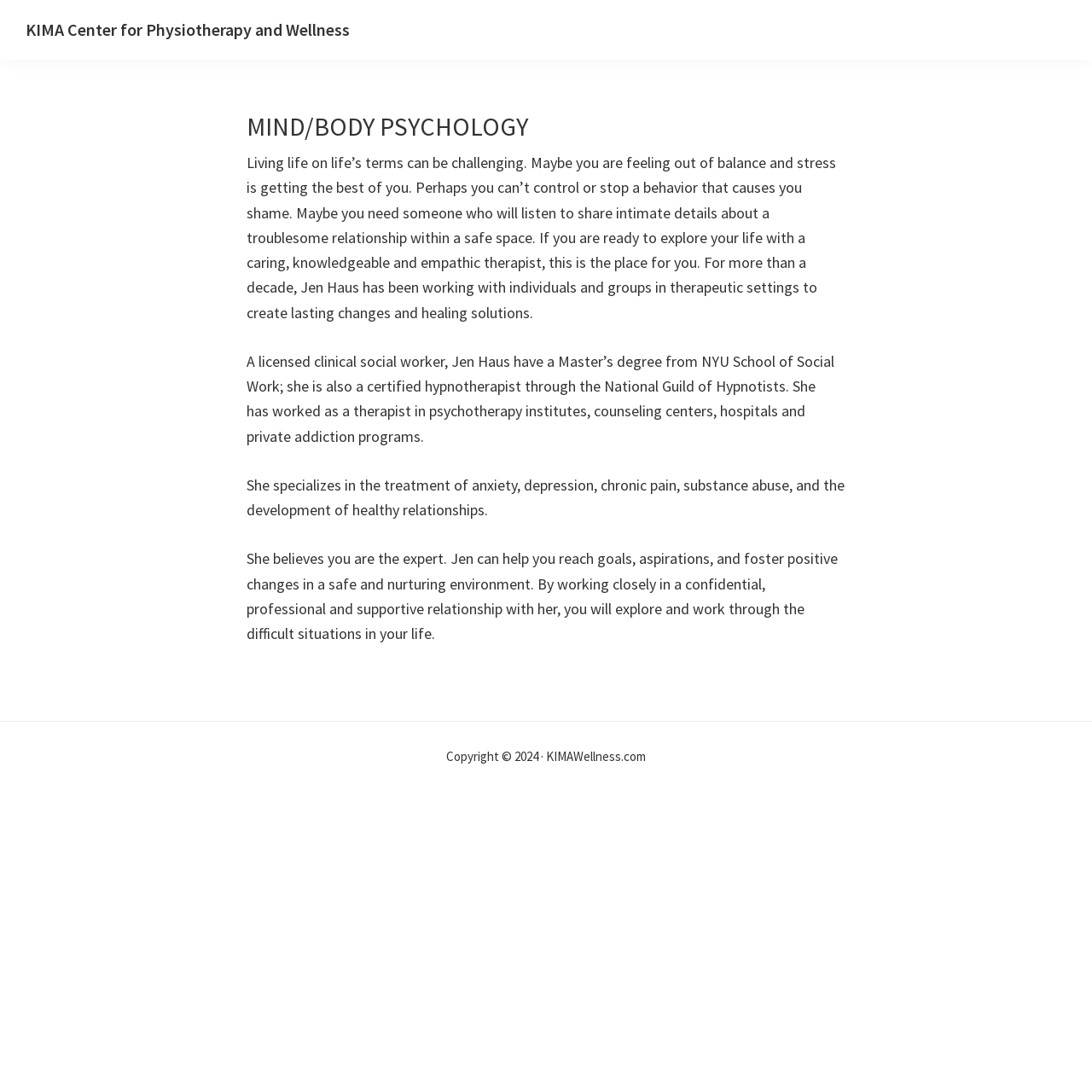Using the details in the image, give a detailed response to the question below:
What is the name of the website?

The name of the website can be found at the top of the webpage, where it is displayed as 'KIMAWellness.com' next to the link 'KIMA Center for Physiotherapy and Wellness'.